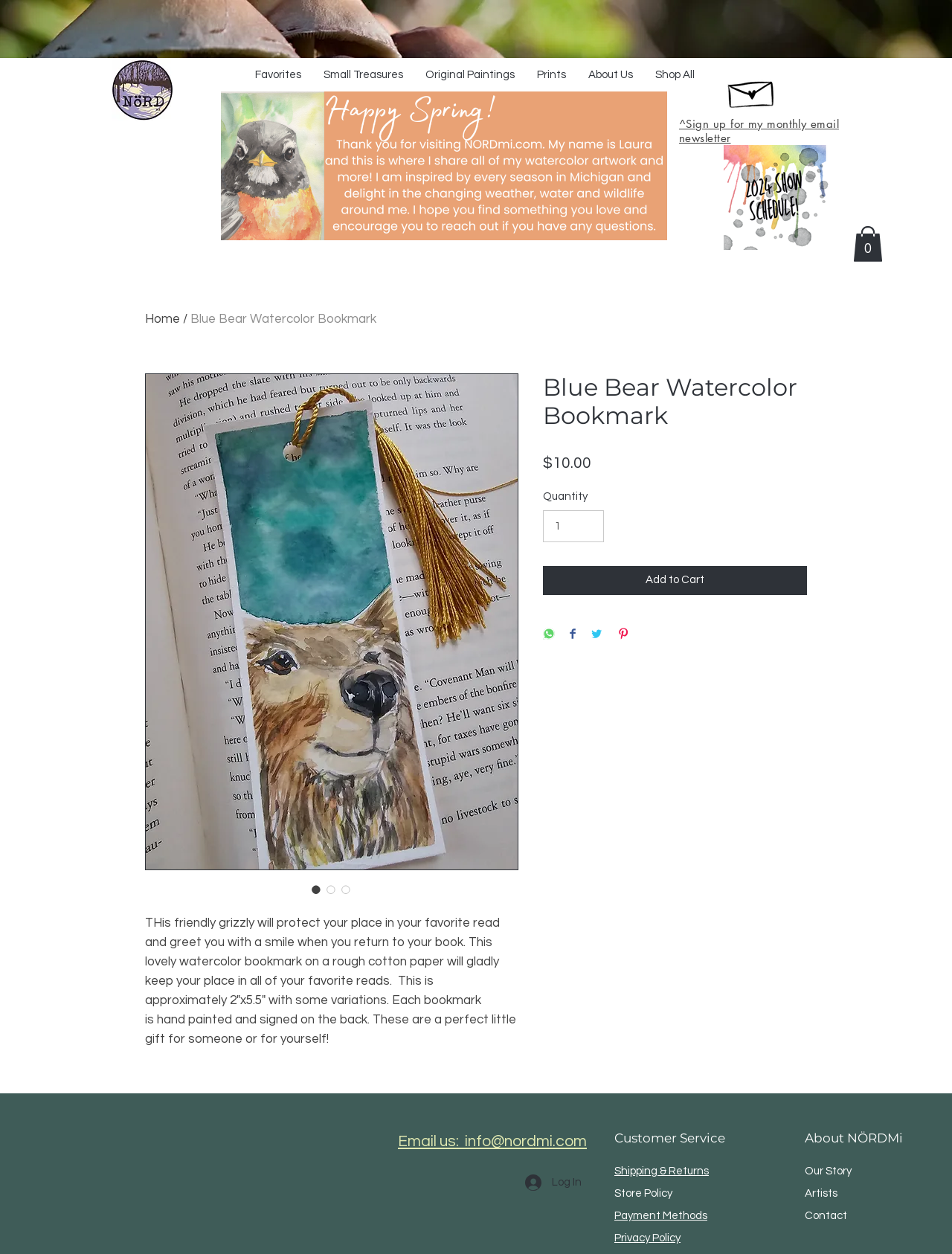Determine the bounding box coordinates for the clickable element to execute this instruction: "Add Blue Bear Watercolor Bookmark to cart". Provide the coordinates as four float numbers between 0 and 1, i.e., [left, top, right, bottom].

[0.57, 0.452, 0.848, 0.474]